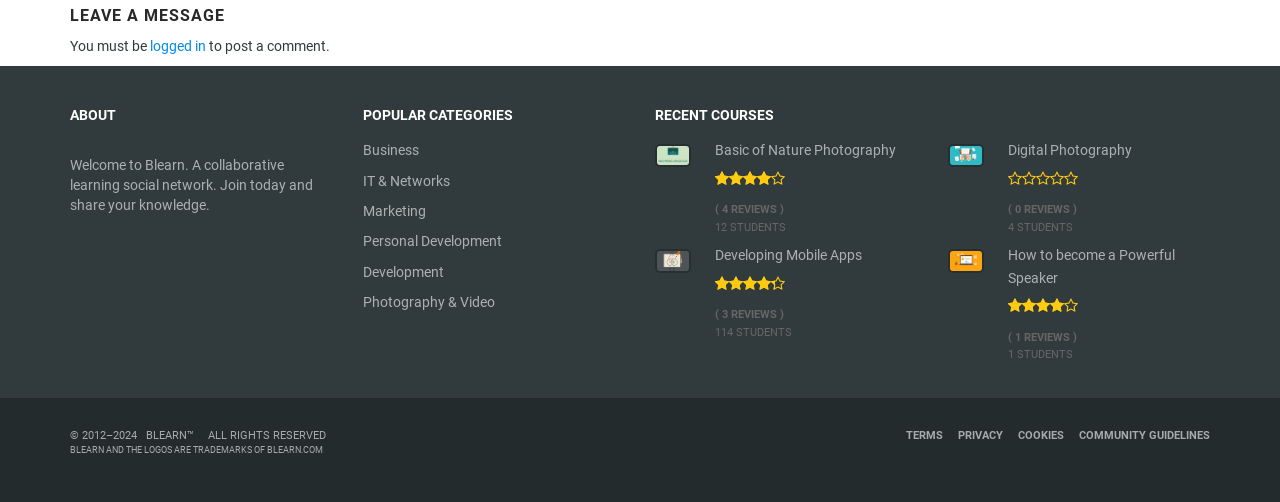Locate the bounding box coordinates of the element I should click to achieve the following instruction: "Read the 'Welcome to Blearn' message".

[0.055, 0.313, 0.245, 0.425]